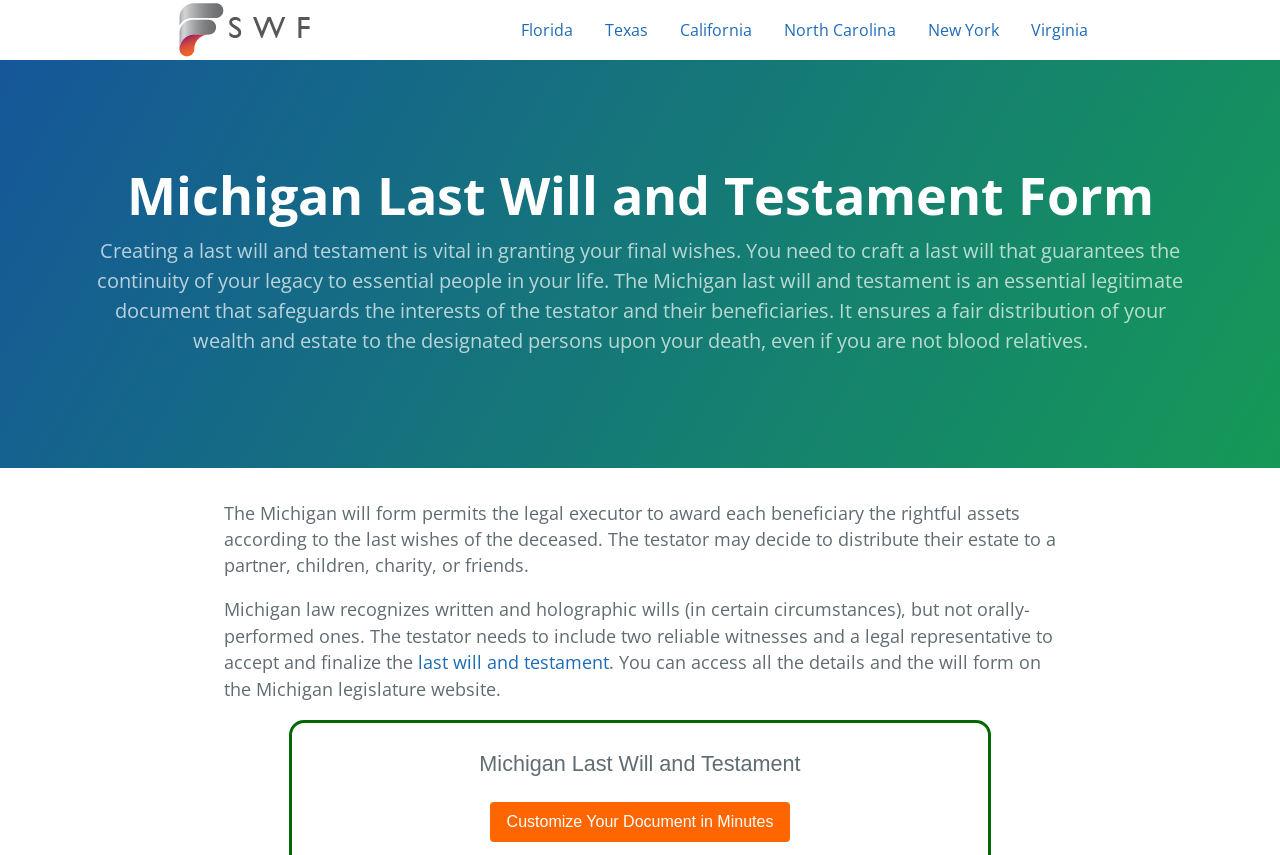Find the bounding box coordinates of the element you need to click on to perform this action: 'read about last will and testament'. The coordinates should be represented by four float values between 0 and 1, in the format [left, top, right, bottom].

[0.327, 0.76, 0.476, 0.788]